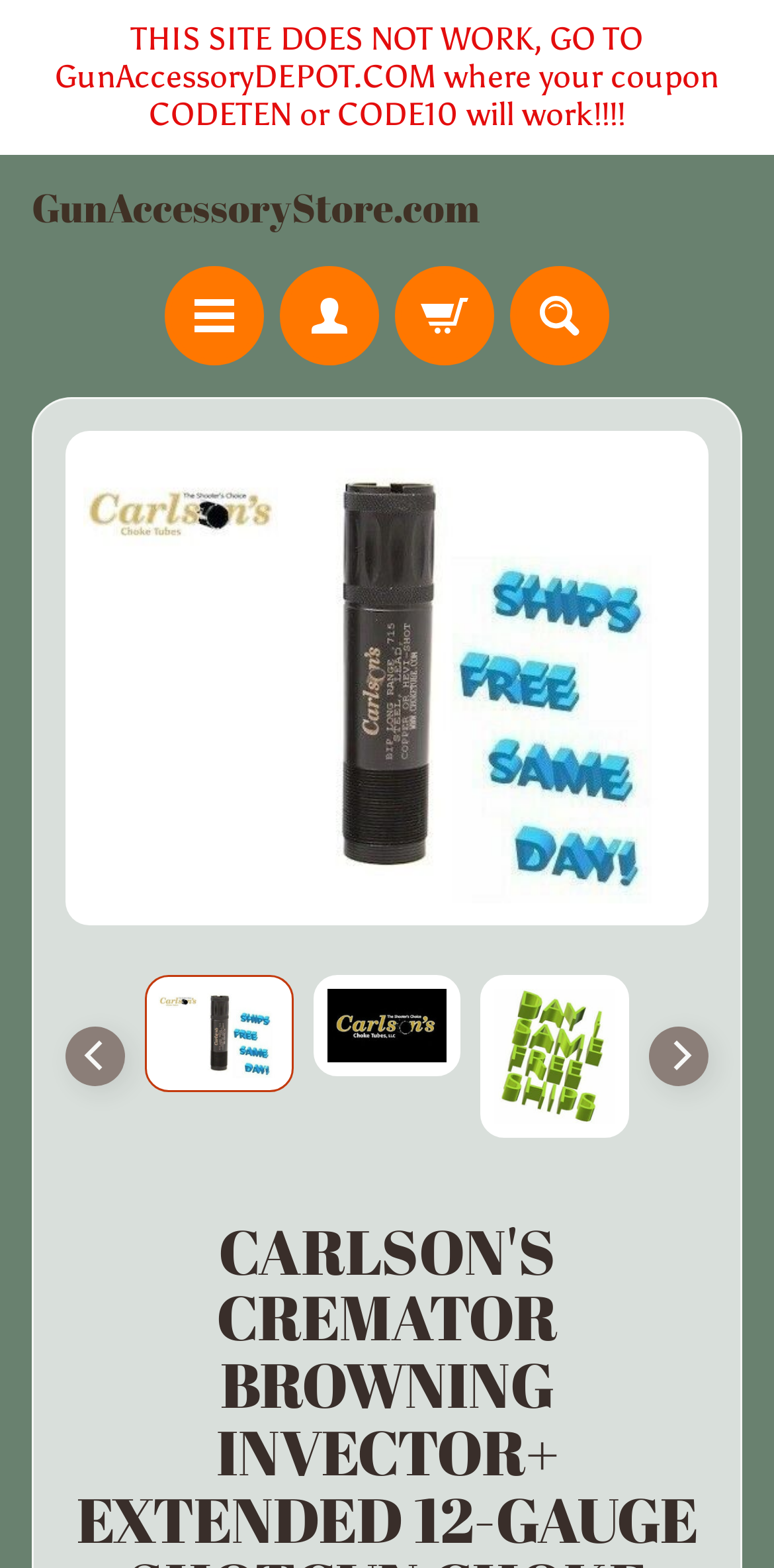Find and extract the text of the primary heading on the webpage.

CARLSON'S CREMATOR BROWNING INVECTOR+ EXTENDED 12-GAUGE SHOTGUN CHOKE TUBE 11627